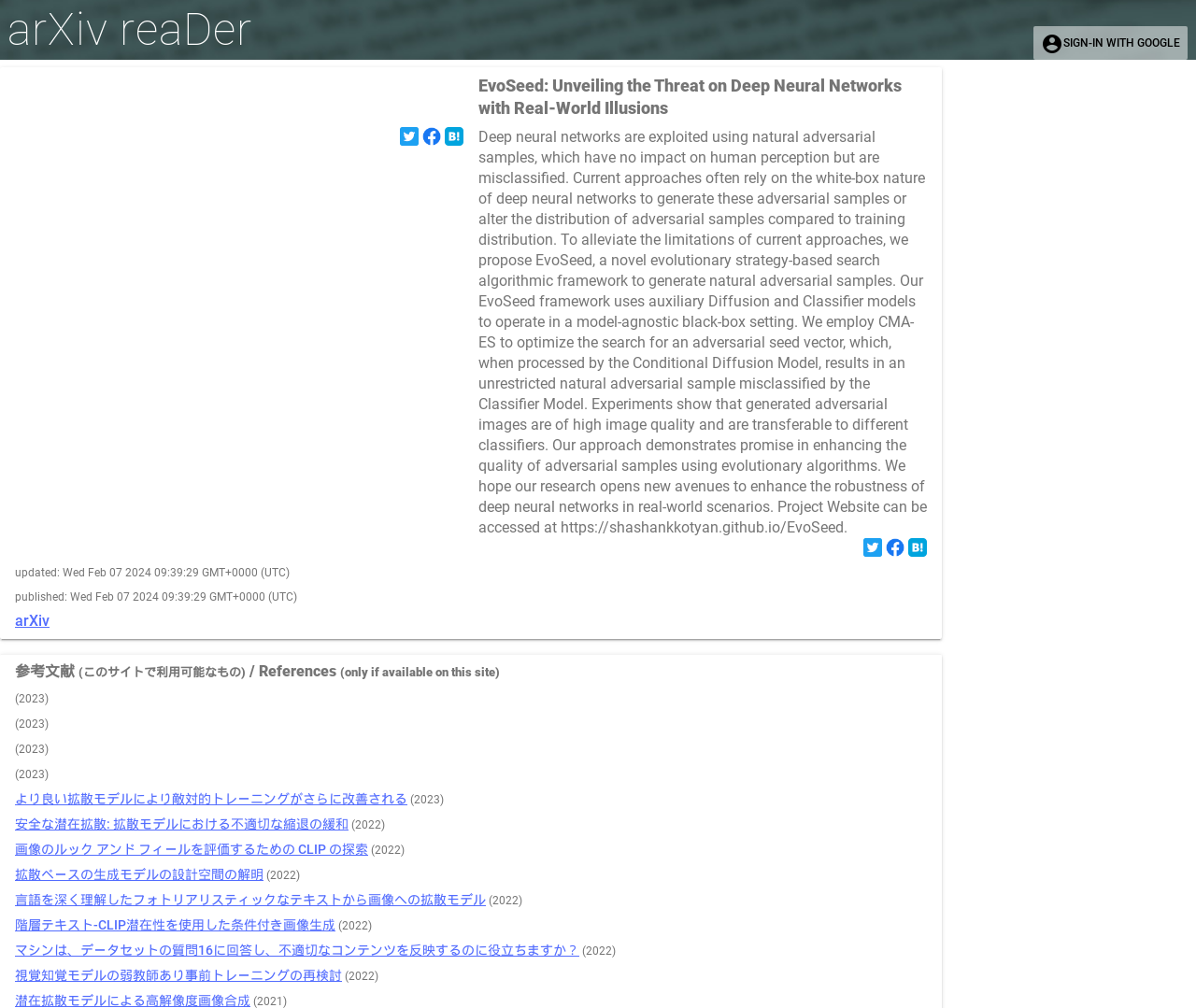Calculate the bounding box coordinates of the UI element given the description: "arXiv reaDer".

[0.006, 0.007, 0.211, 0.052]